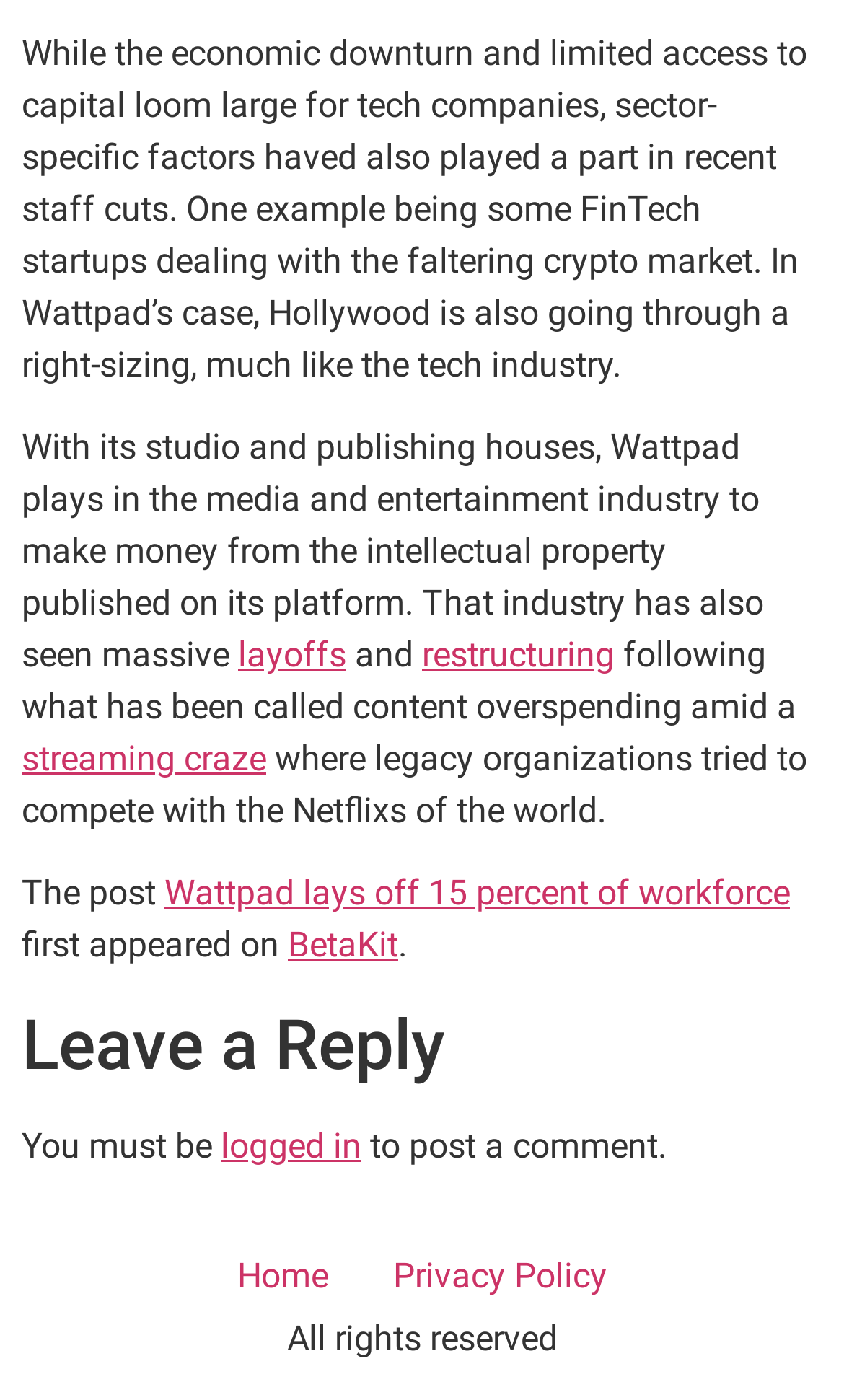What is required to post a comment?
Provide a detailed answer to the question using information from the image.

This answer can be obtained by reading the text in the StaticText element with ID 212, which states that 'You must be logged in to post a comment'.